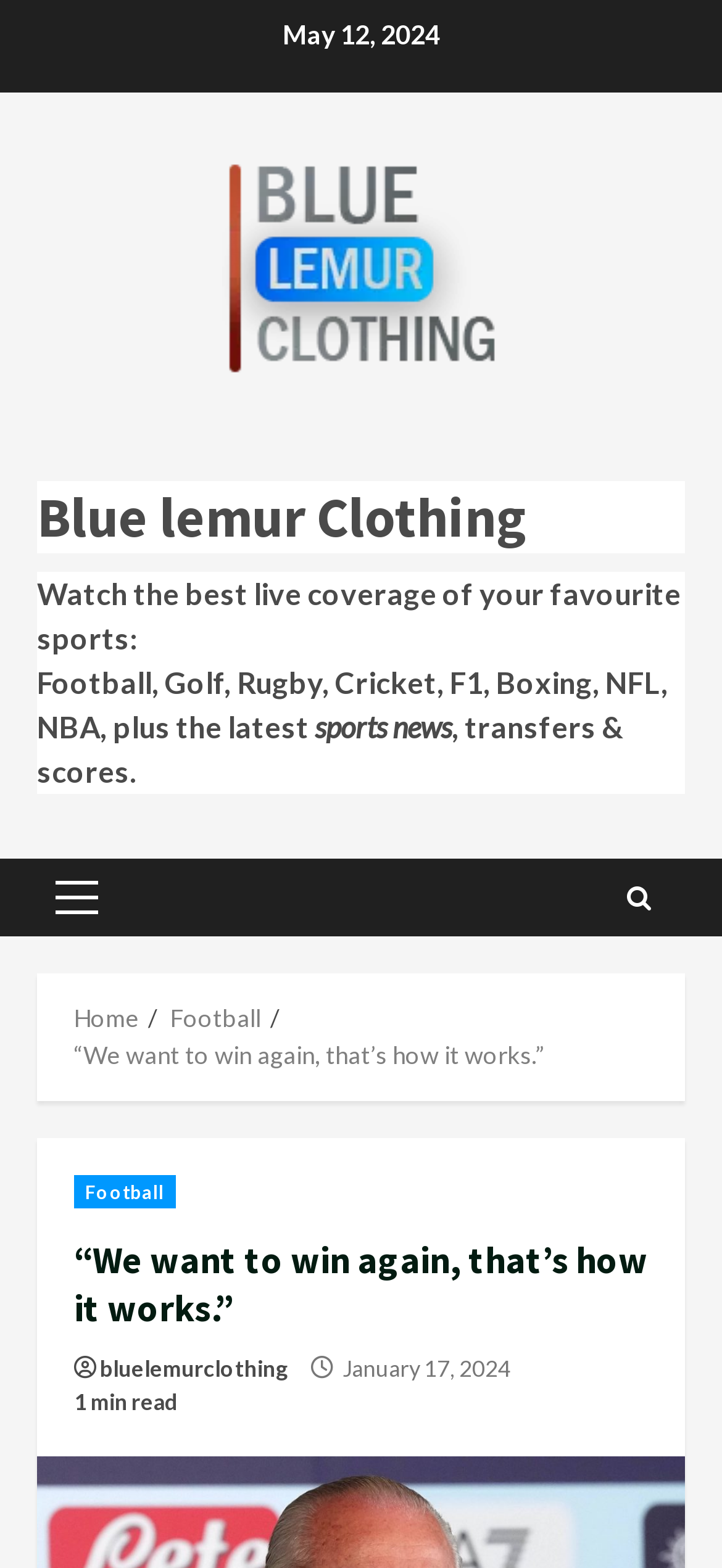Please locate the bounding box coordinates of the element that should be clicked to achieve the given instruction: "Read the article '“We want to win again, that’s how it works.”'".

[0.103, 0.663, 0.754, 0.682]